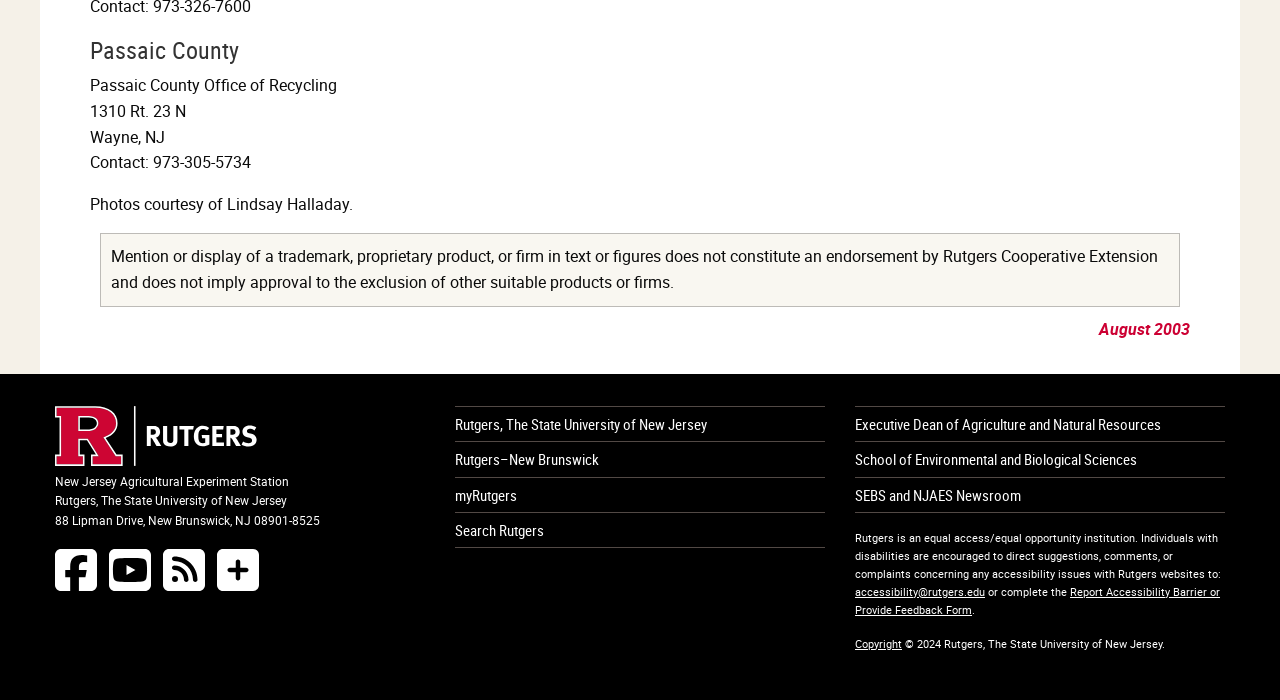Examine the image carefully and respond to the question with a detailed answer: 
What is the year of the copyright?

I found the answer by looking at the StaticText element with the text '© 2024 Rutgers, The State University of New Jersey.' which is located at the bottom of the webpage, indicating that it is the copyright year.